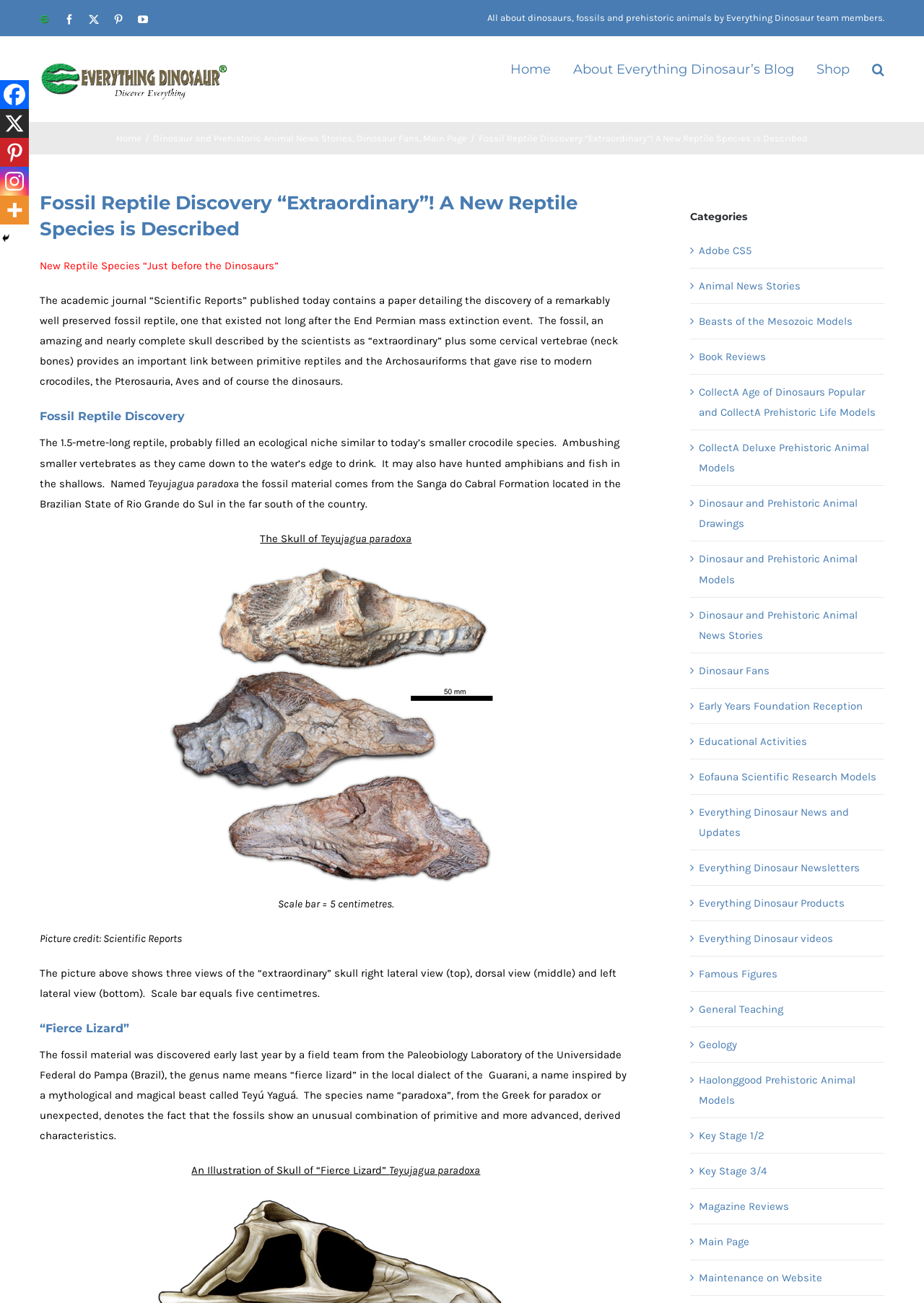What is the meaning of the genus name 'Teyujagua'?
Answer the question with a thorough and detailed explanation.

The genus name 'Teyujagua' means 'fierce lizard' in the local dialect of the Guarani, a name inspired by a mythological and magical beast called Teyú Yaguá, as explained in the article.